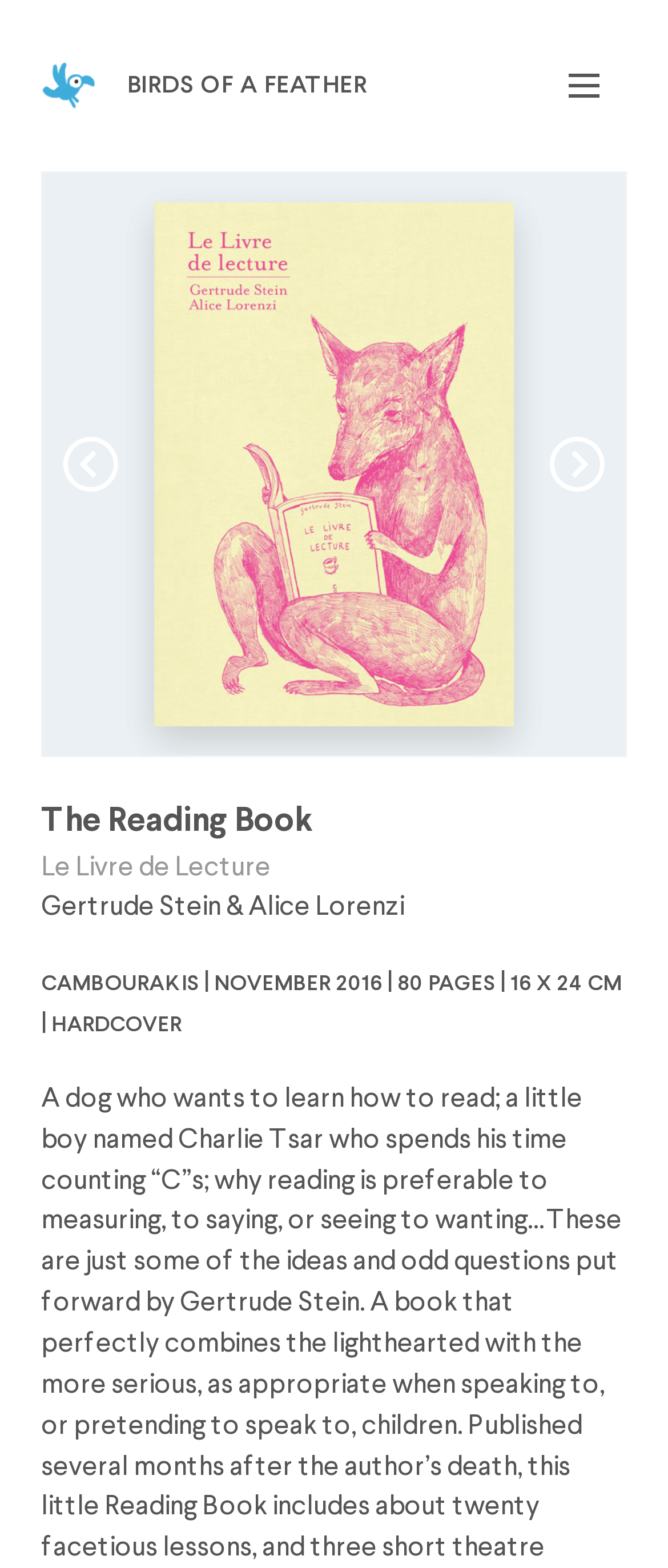Please find and generate the text of the main heading on the webpage.

birds of a feather